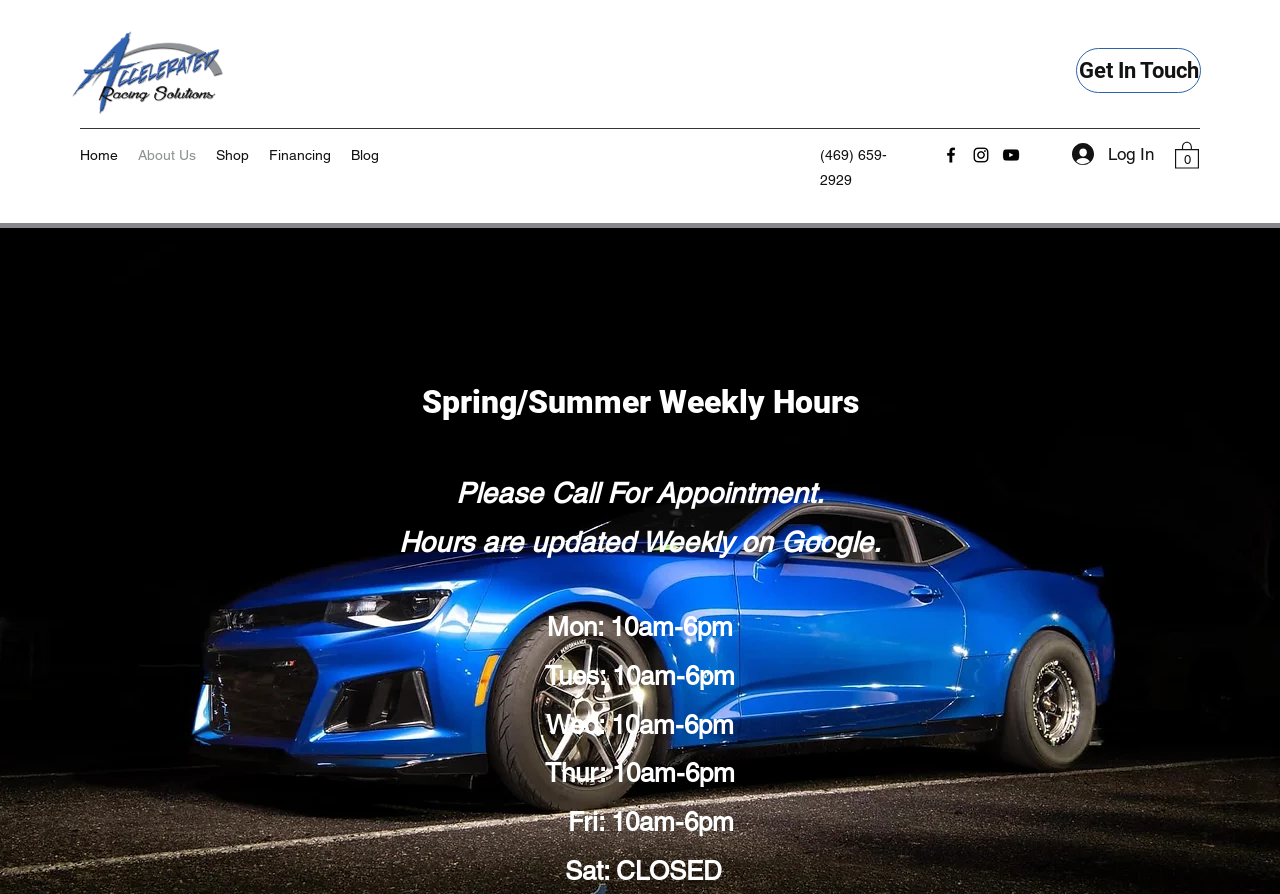Please find the bounding box coordinates of the element that needs to be clicked to perform the following instruction: "Click the Accelerated Logo". The bounding box coordinates should be four float numbers between 0 and 1, represented as [left, top, right, bottom].

[0.047, 0.021, 0.19, 0.143]